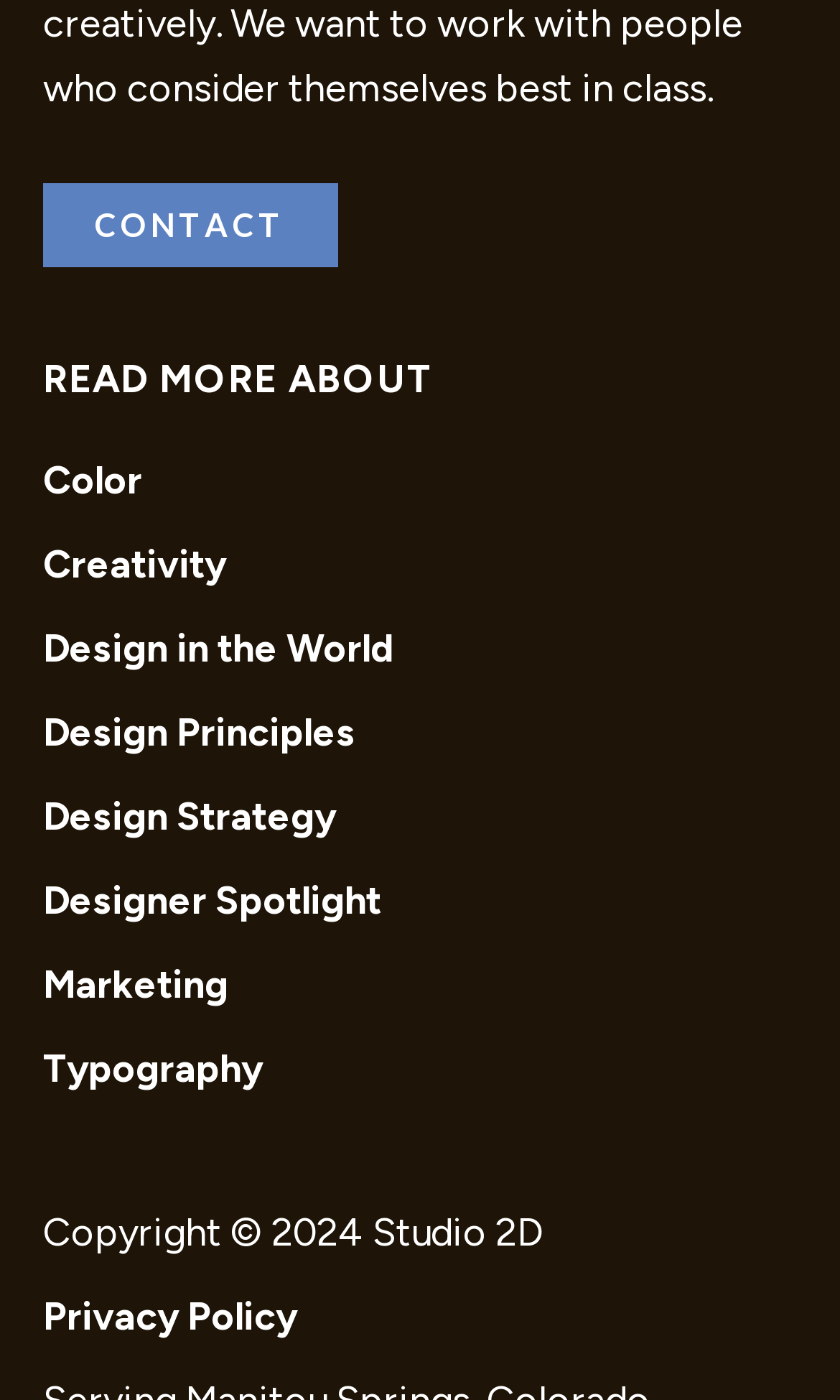Provide the bounding box coordinates of the area you need to click to execute the following instruction: "click on CONTACT".

[0.051, 0.131, 0.403, 0.191]